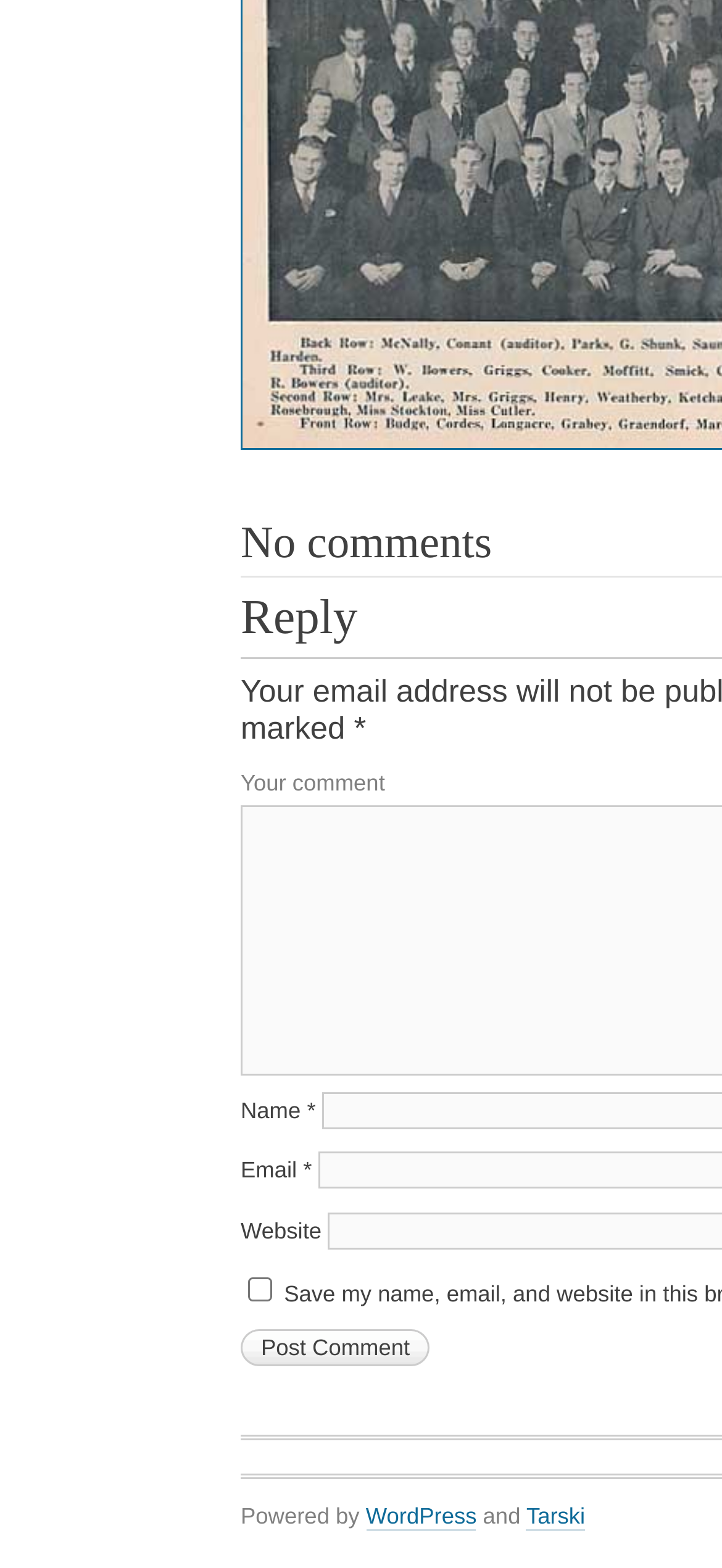What is the text above the comment input field?
Please answer using one word or phrase, based on the screenshot.

No comments